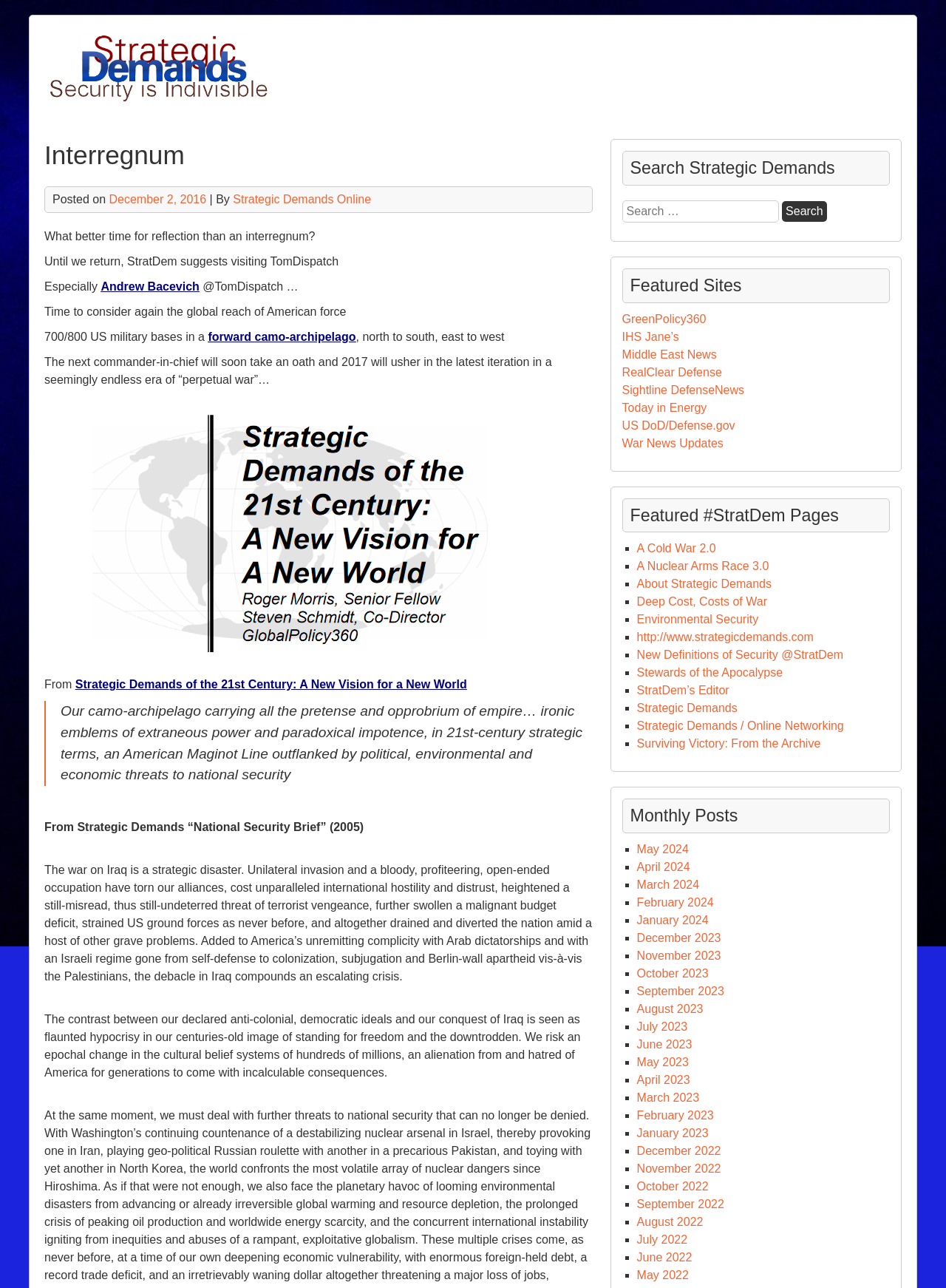Please determine the bounding box coordinates of the element's region to click for the following instruction: "Search for Strategic Demands".

[0.658, 0.15, 0.941, 0.178]